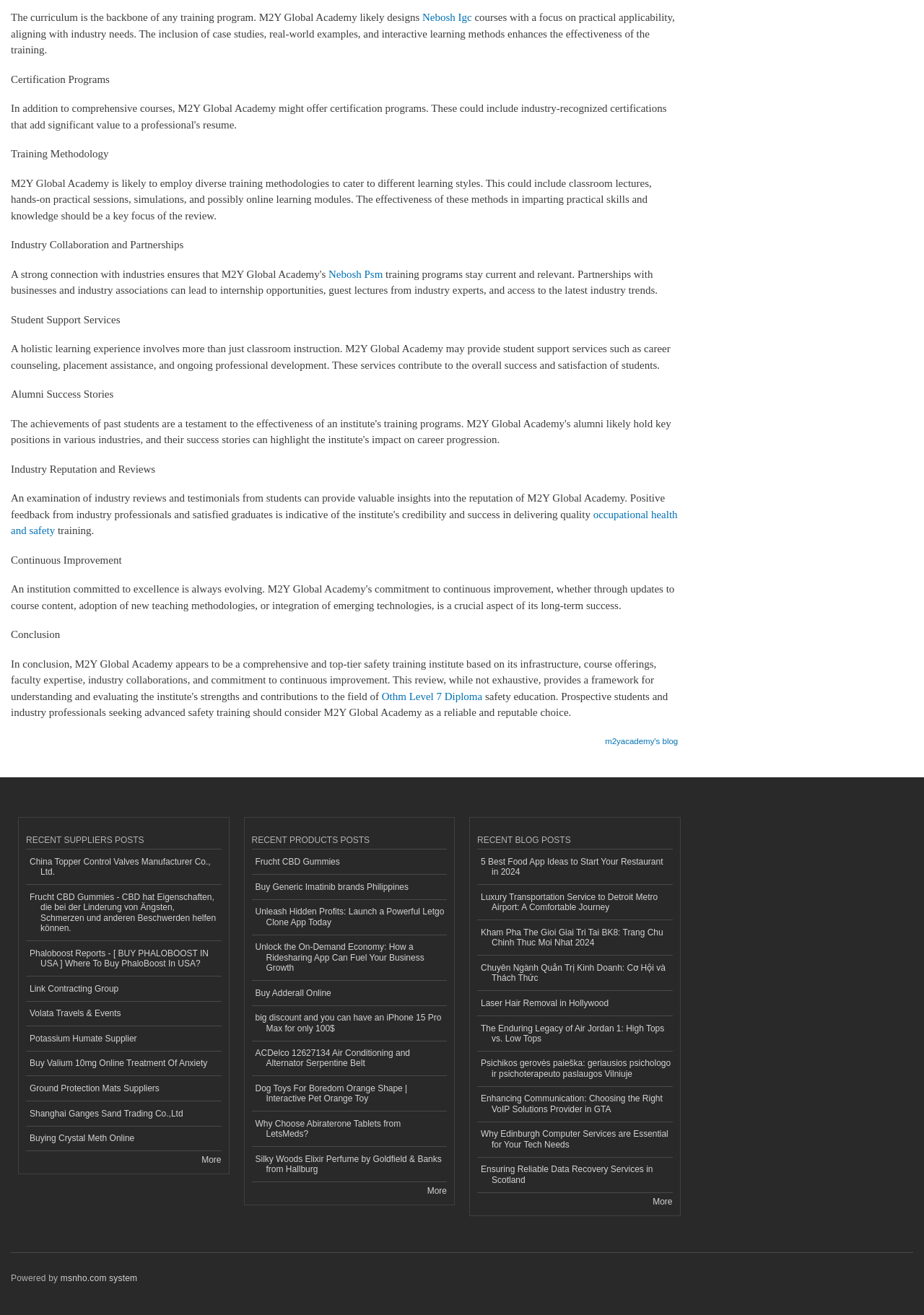Can you show the bounding box coordinates of the region to click on to complete the task described in the instruction: "Explore M2Y Global Academy's blog"?

[0.655, 0.551, 0.734, 0.57]